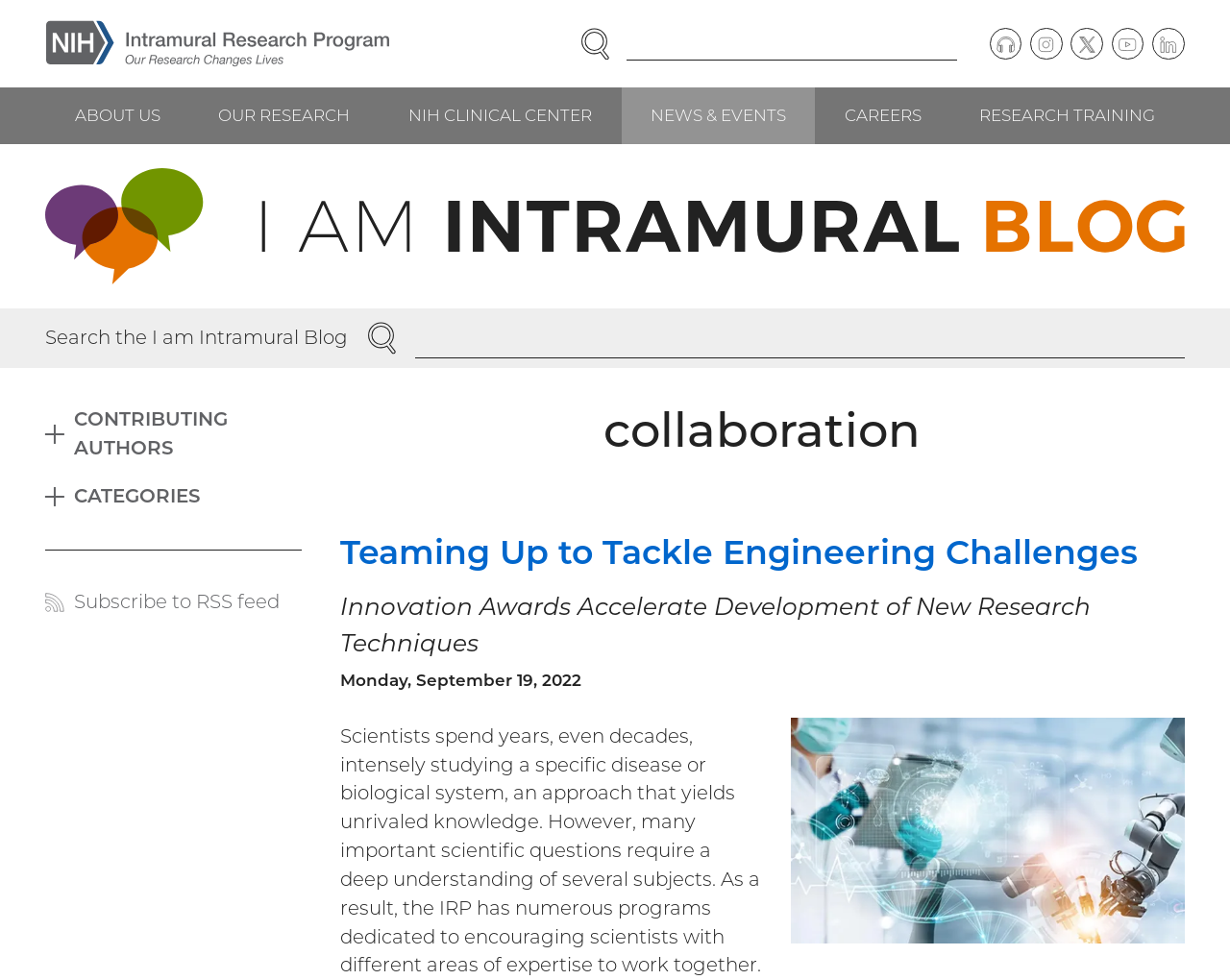What is the name of the research program mentioned on this webpage?
Provide an in-depth and detailed answer to the question.

I found the name of the research program mentioned on the webpage, which is 'NIH Intramural Research Program'. It is displayed prominently at the top of the webpage.